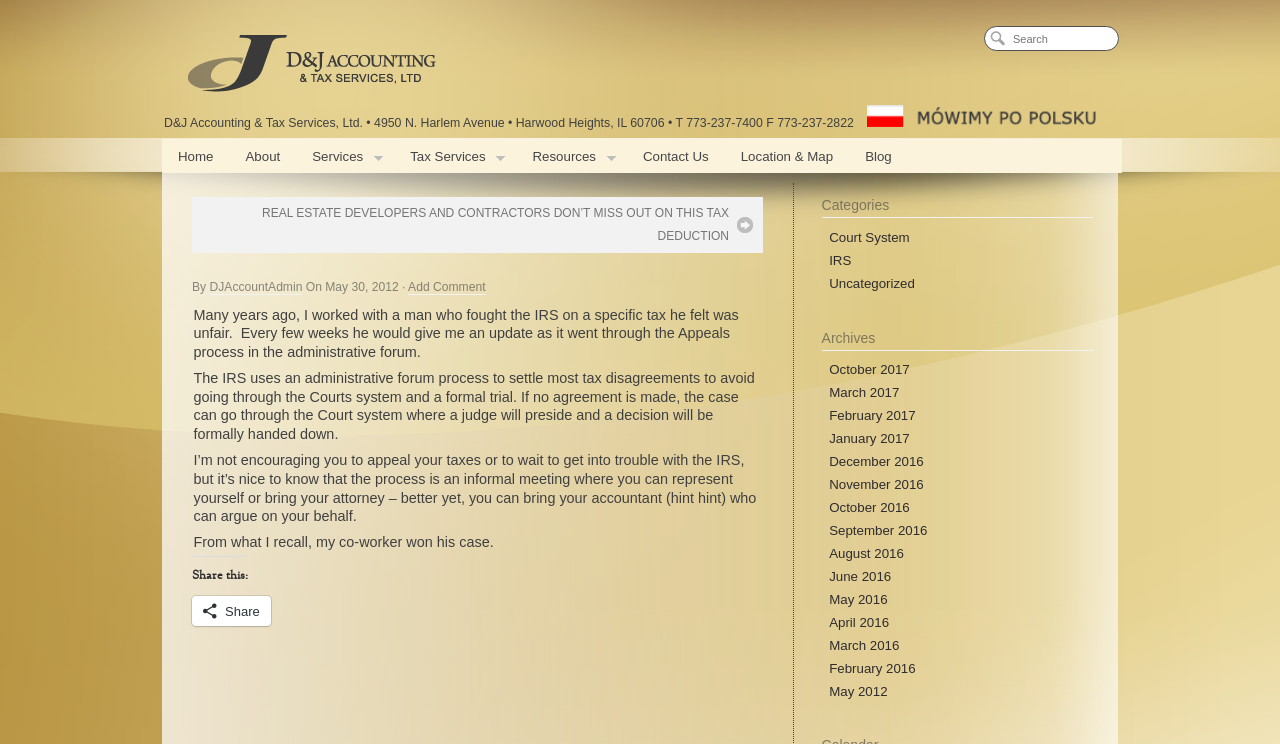Using the details in the image, give a detailed response to the question below:
How many categories are listed?

The categories are listed on the right side of the webpage, and they are 'Court System', 'IRS', and 'Uncategorized', which makes a total of 3 categories.